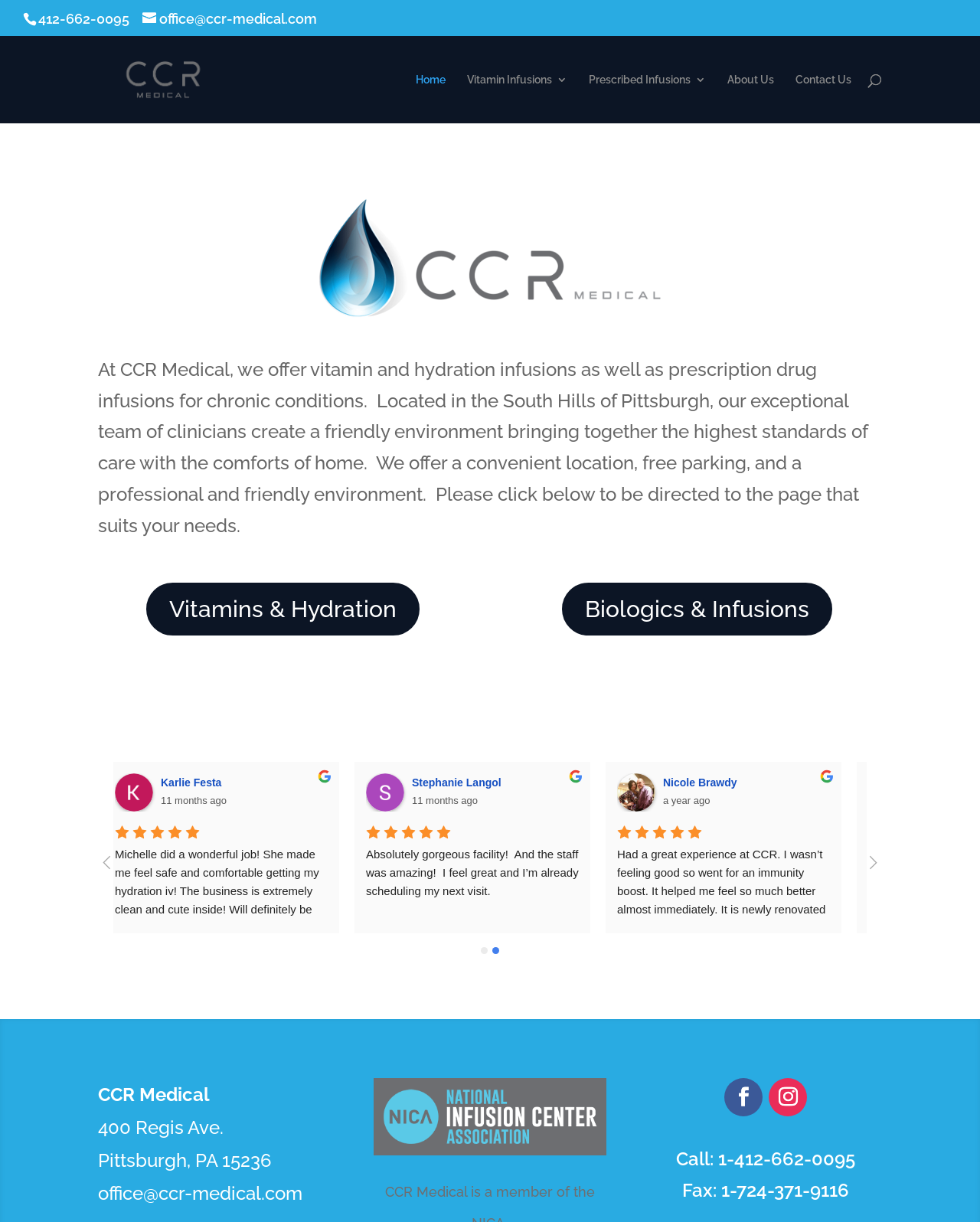Can I search for something on the webpage?
Please provide a comprehensive answer based on the contents of the image.

I found a search box at the top of the webpage, which suggests that I can search for something on the webpage.